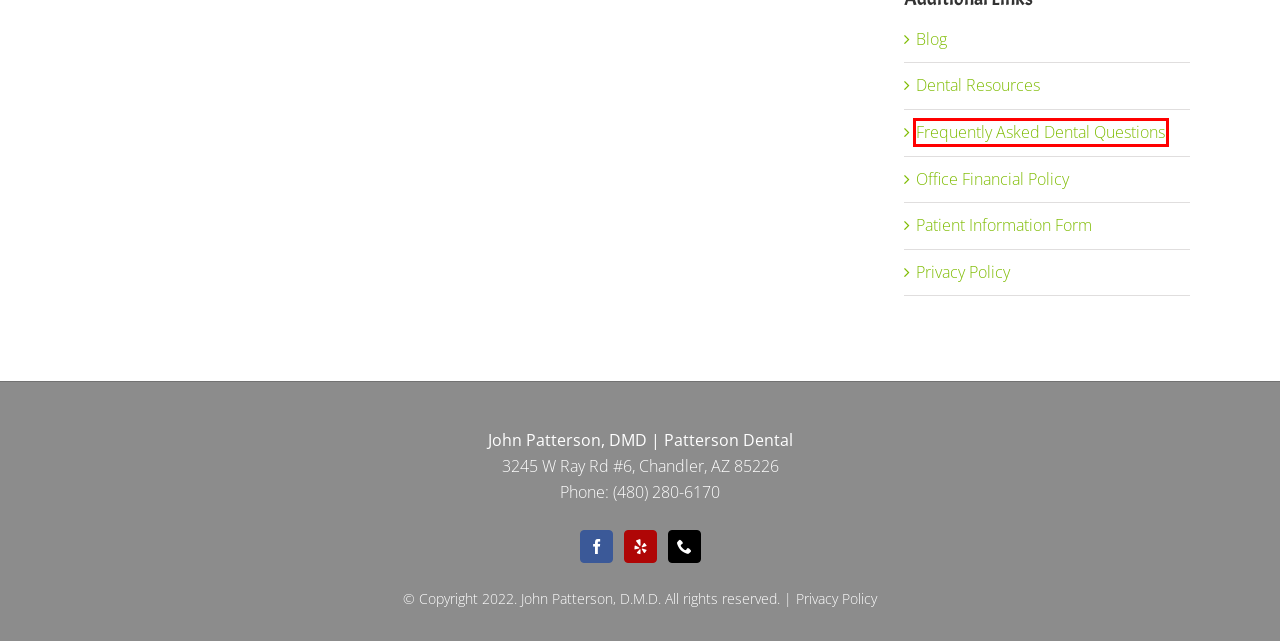Consider the screenshot of a webpage with a red bounding box and select the webpage description that best describes the new page that appears after clicking the element inside the red box. Here are the candidates:
A. Privacy Policy - John Patterson, DMD
B. New Patient Information - John Patterson, DMD
C. Contact Us - John Patterson, DMD
D. Frequently Asked Dental Questions - John Patterson, DMD
E. About - John Patterson, DMD
F. Blog - John Patterson, DMD
G. Dental Resources - John Patterson, DMD
H. COVID-19 - John Patterson, DMD

D